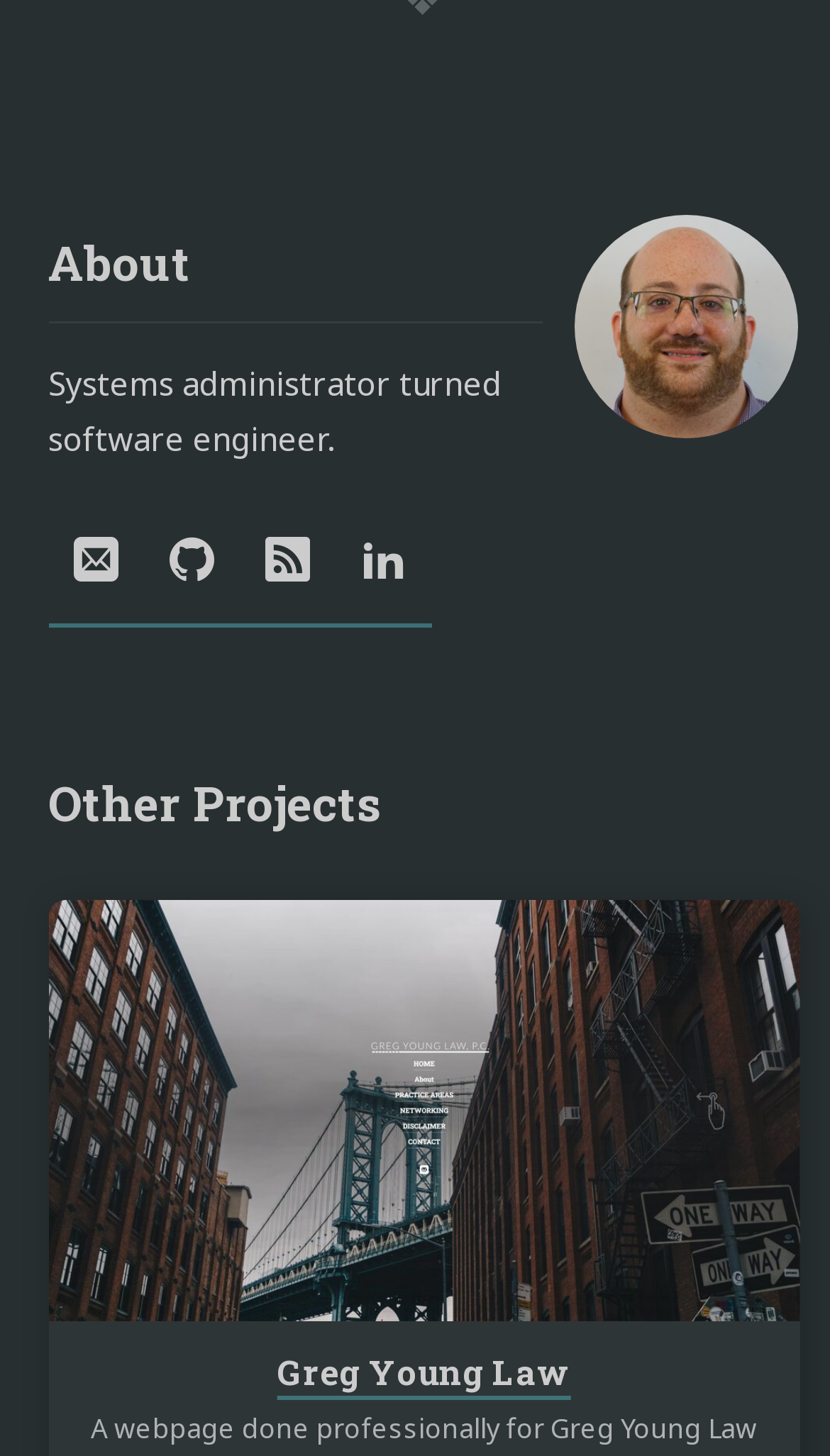Please give a succinct answer using a single word or phrase:
What is the name of the other project?

Greg Young Law